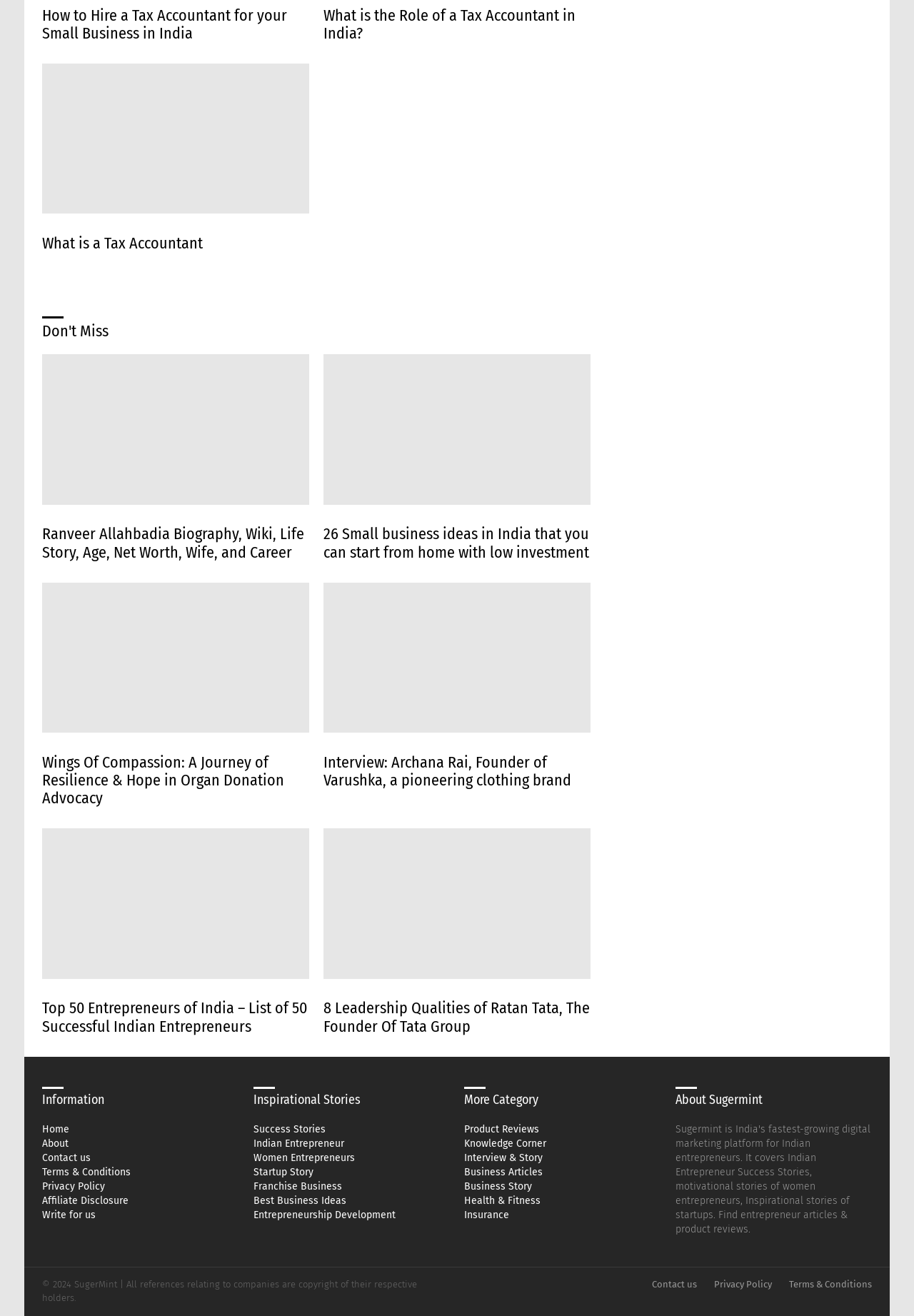Find the bounding box coordinates of the element you need to click on to perform this action: 'Read about TYNANTHUS PANURENSIS'. The coordinates should be represented by four float values between 0 and 1, in the format [left, top, right, bottom].

None